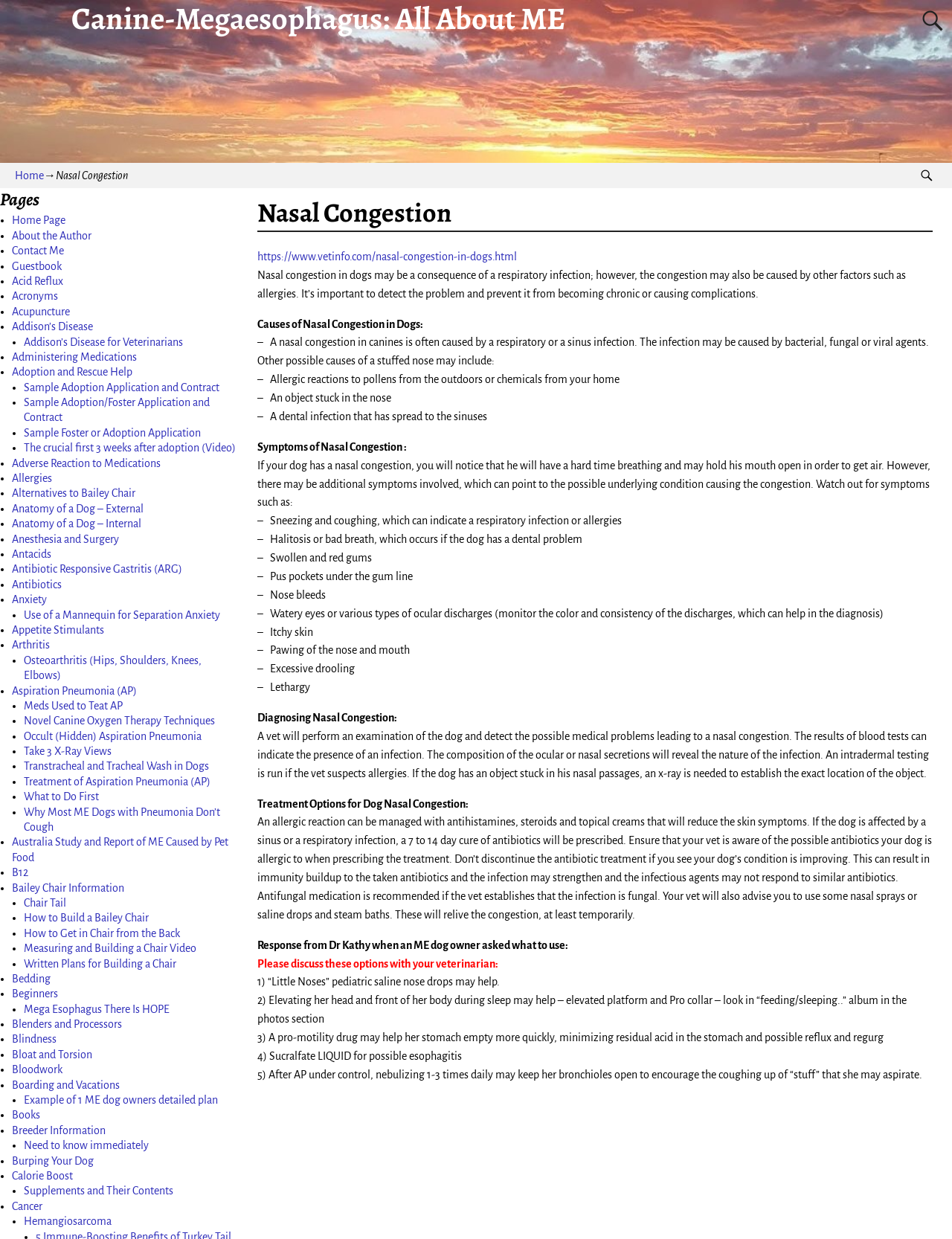Identify the bounding box coordinates of the region that needs to be clicked to carry out this instruction: "Check the latest news". Provide these coordinates as four float numbers ranging from 0 to 1, i.e., [left, top, right, bottom].

None